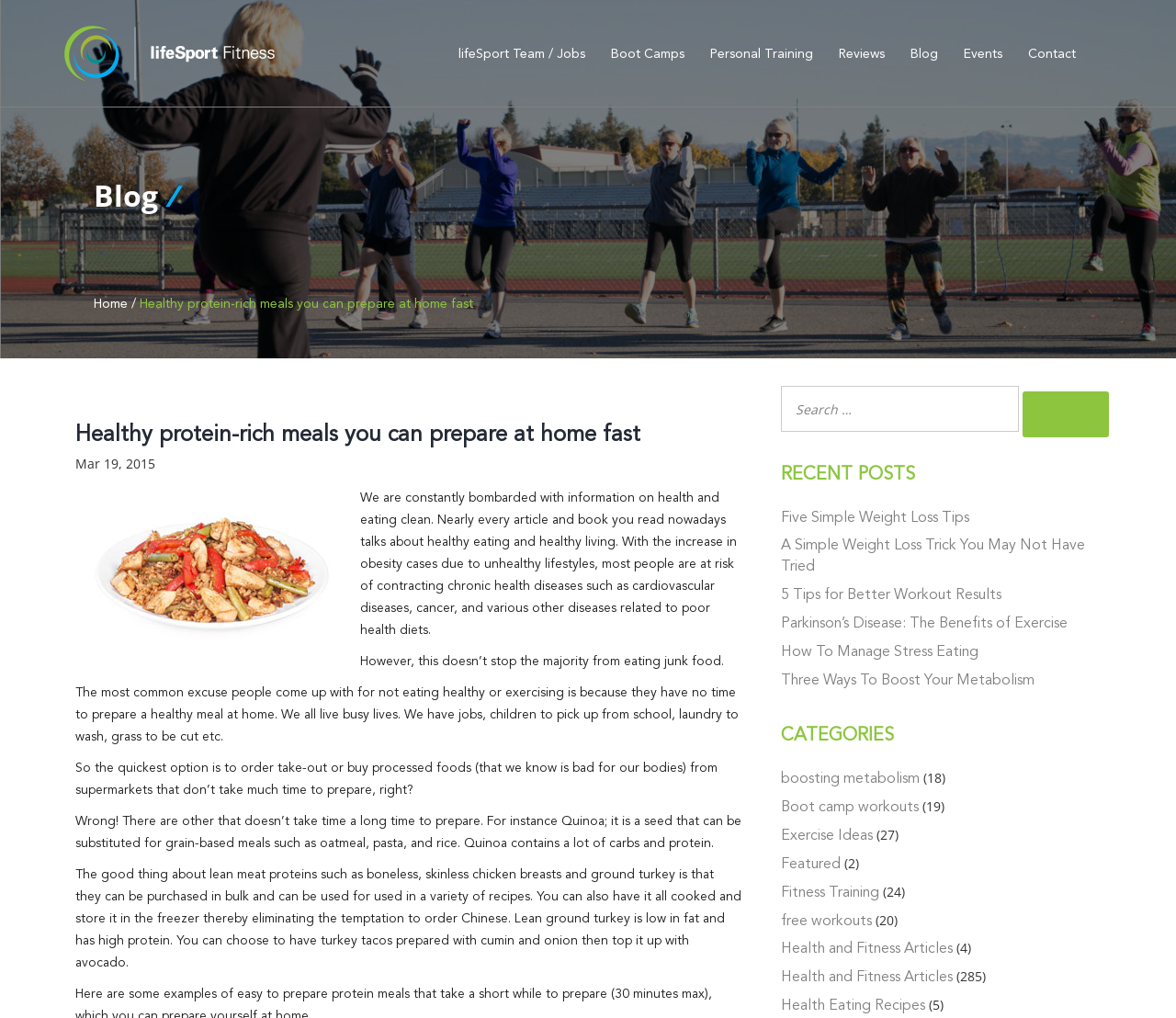Please provide the bounding box coordinates for the element that needs to be clicked to perform the following instruction: "Read the 'Healthy protein-rich meals you can prepare at home fast' article". The coordinates should be given as four float numbers between 0 and 1, i.e., [left, top, right, bottom].

[0.119, 0.291, 0.403, 0.305]